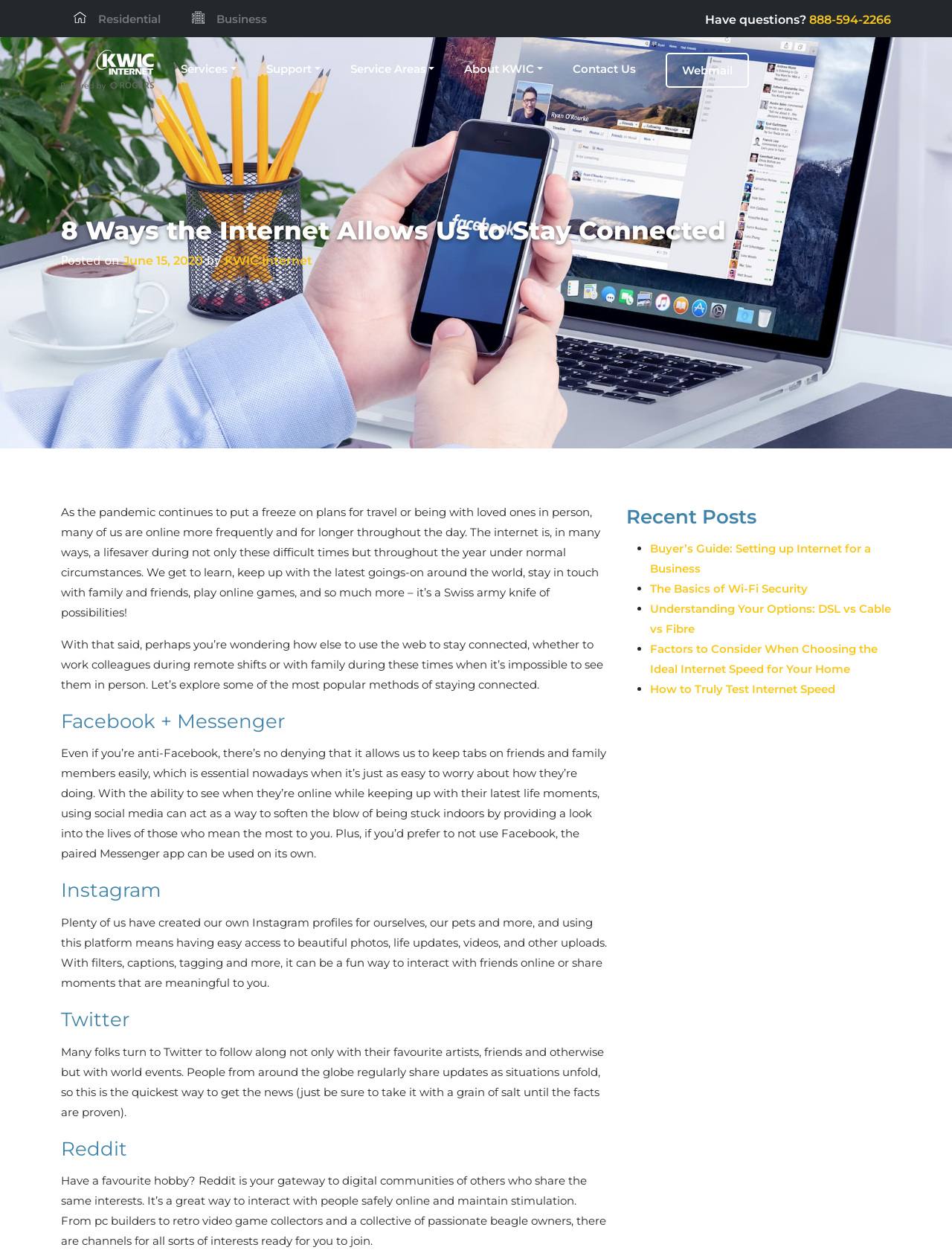Respond to the following query with just one word or a short phrase: 
What is the purpose of the Facebook platform?

To keep tabs on friends and family